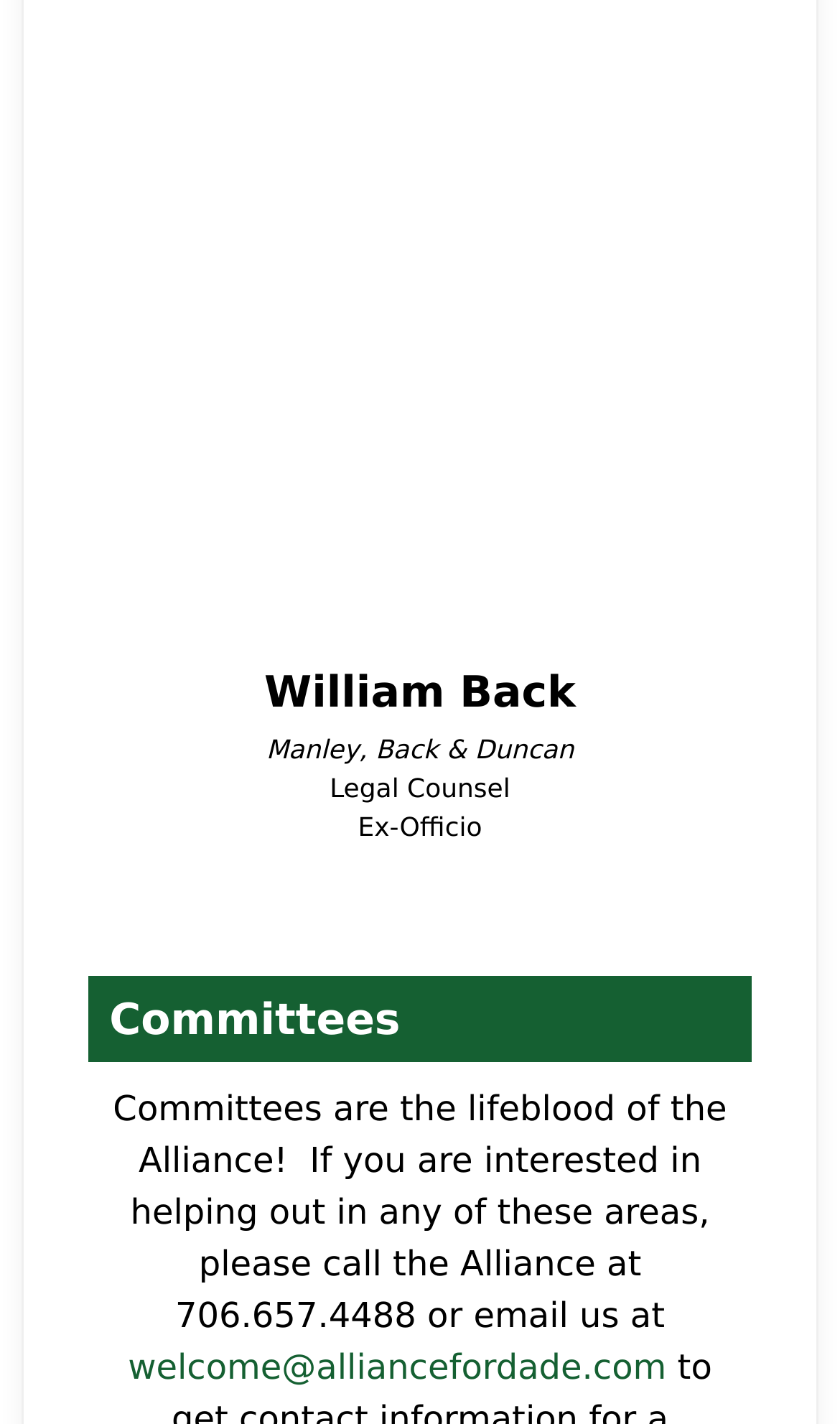Please reply to the following question using a single word or phrase: 
What is the name of the law firm?

Manley, Back & Duncan